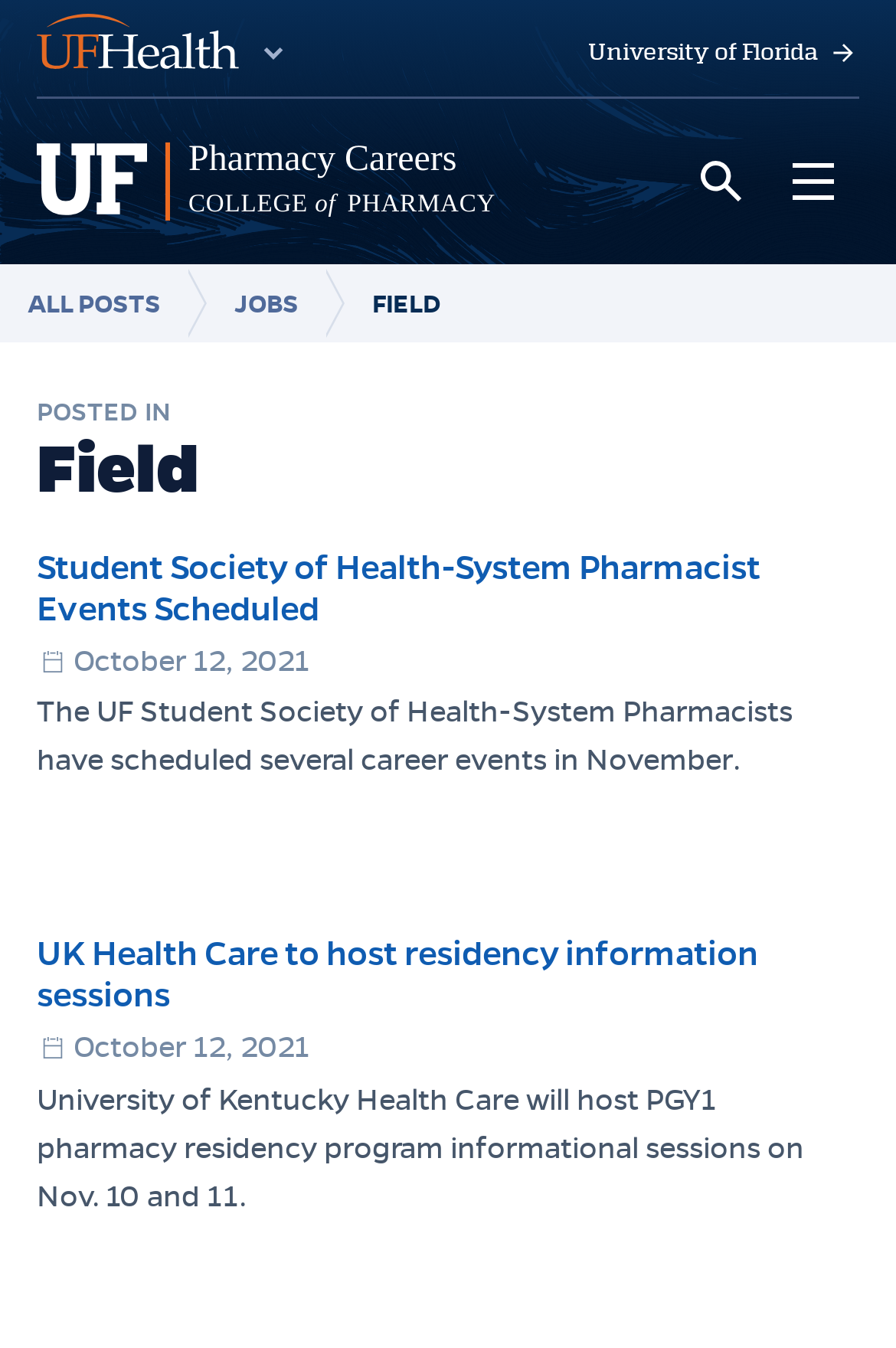Determine the bounding box of the UI component based on this description: "Jobs". The bounding box coordinates should be four float values between 0 and 1, i.e., [left, top, right, bottom].

[0.231, 0.196, 0.385, 0.254]